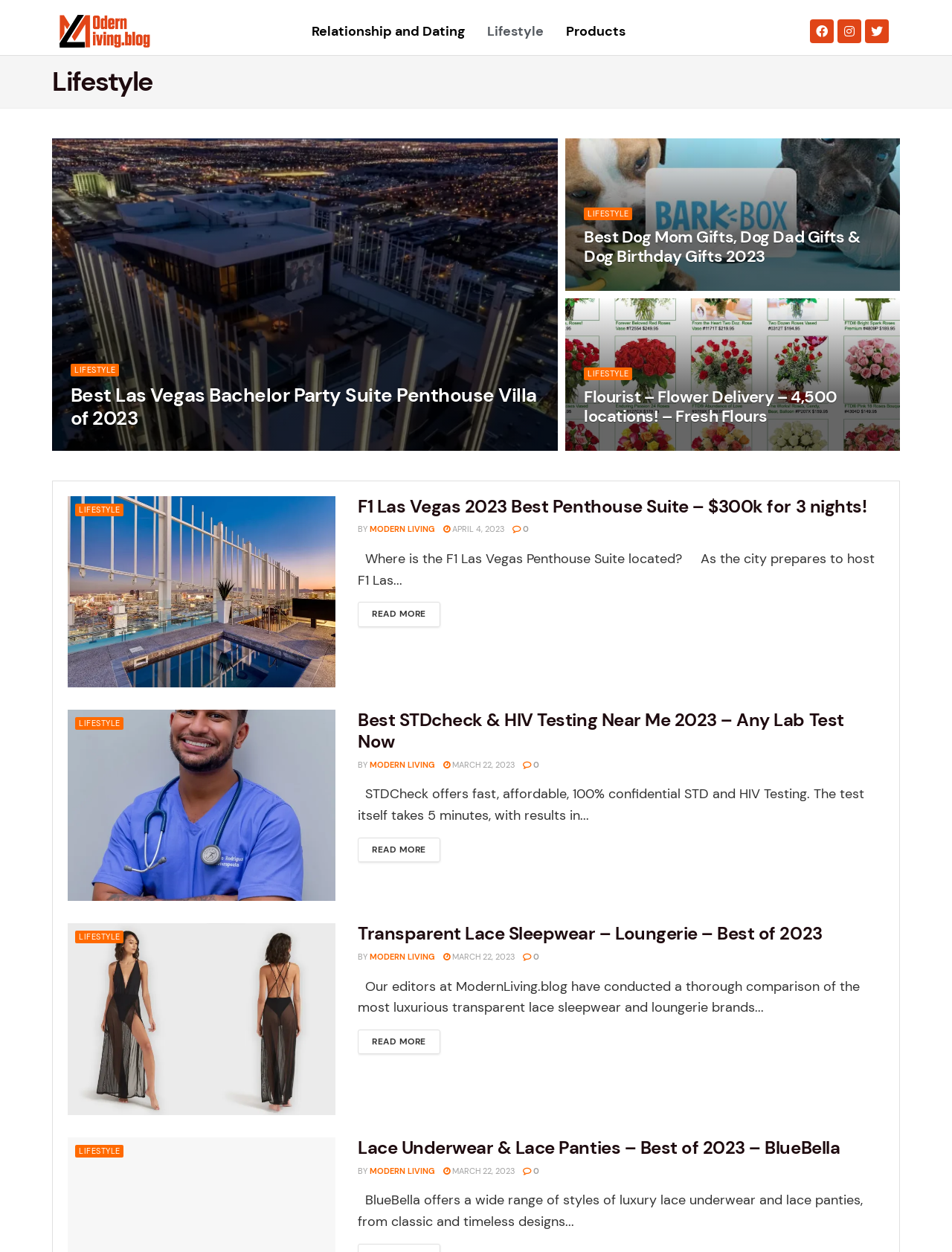What is the title of the second article?
Provide a well-explained and detailed answer to the question.

I determined the title of the second article by looking at the heading element 'Best Dog Mom Gifts, Dog Dad Gifts & Dog Birthday Gifts 2023' inside the second article element.